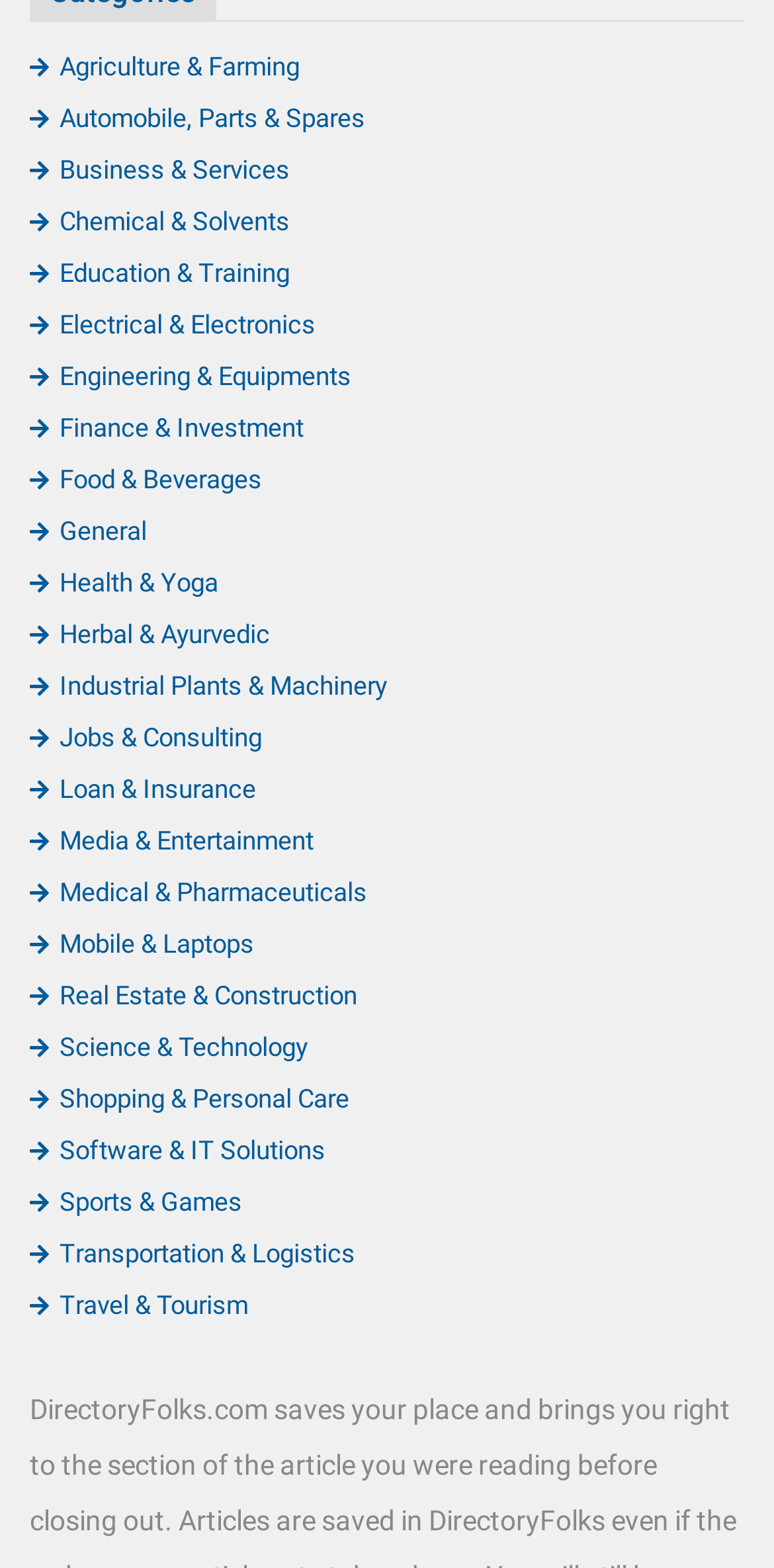Bounding box coordinates are specified in the format (top-left x, top-left y, bottom-right x, bottom-right y). All values are floating point numbers bounded between 0 and 1. Please provide the bounding box coordinate of the region this sentence describes: Shopping & Personal Care

[0.038, 0.691, 0.451, 0.71]